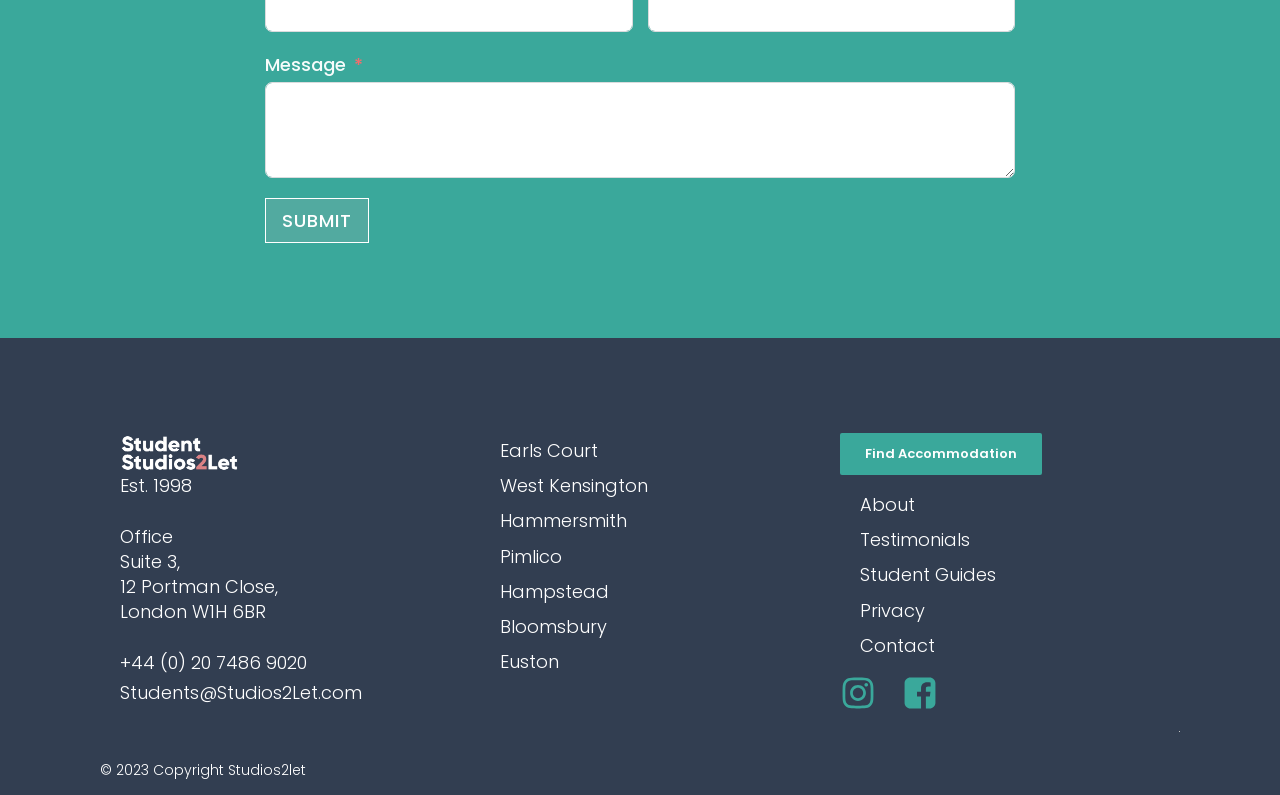Answer the question with a single word or phrase: 
What is the company's phone number?

+44 (0) 20 7486 9020